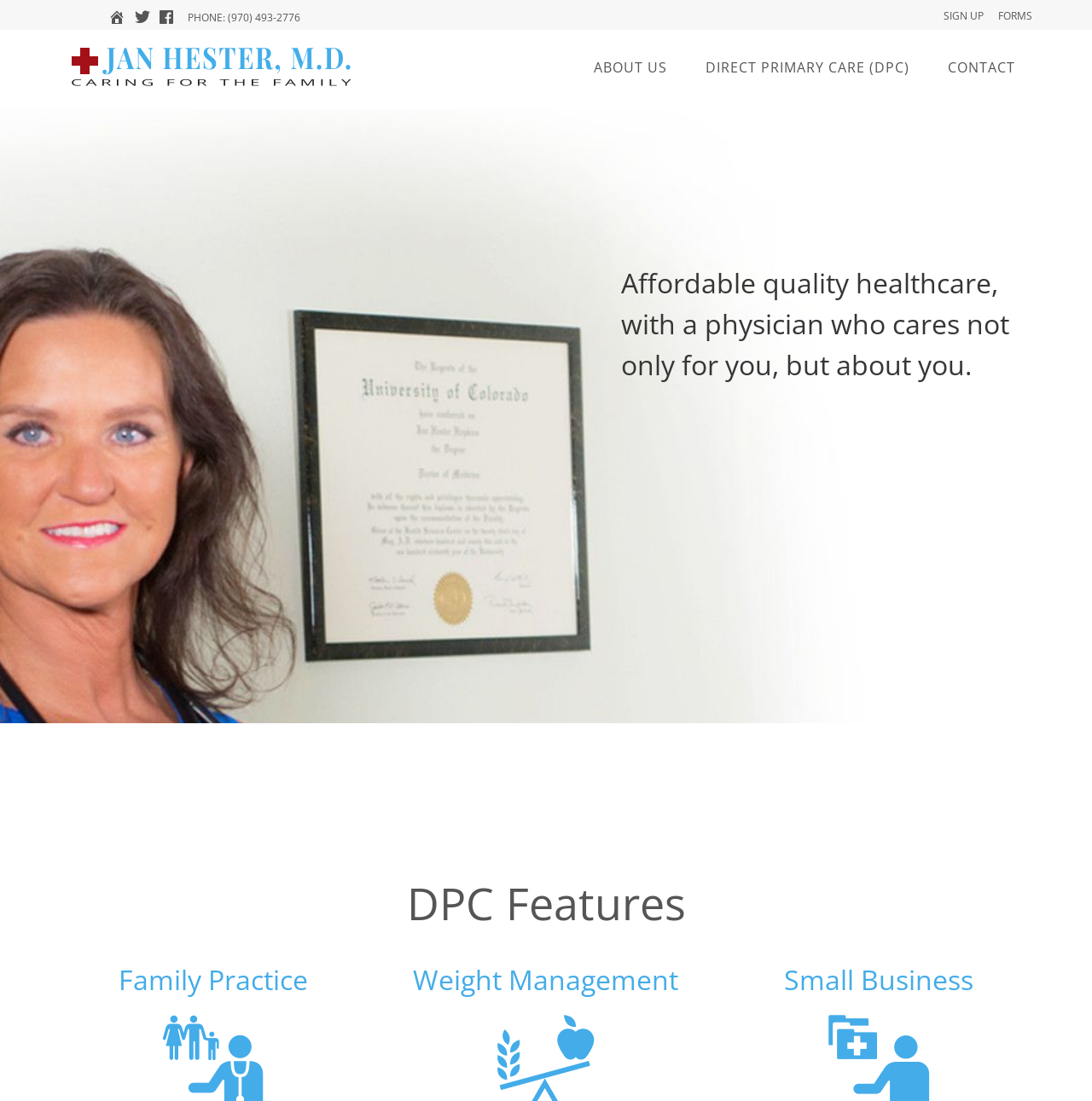Find and indicate the bounding box coordinates of the region you should select to follow the given instruction: "Sign up for the service".

[0.86, 0.008, 0.901, 0.021]